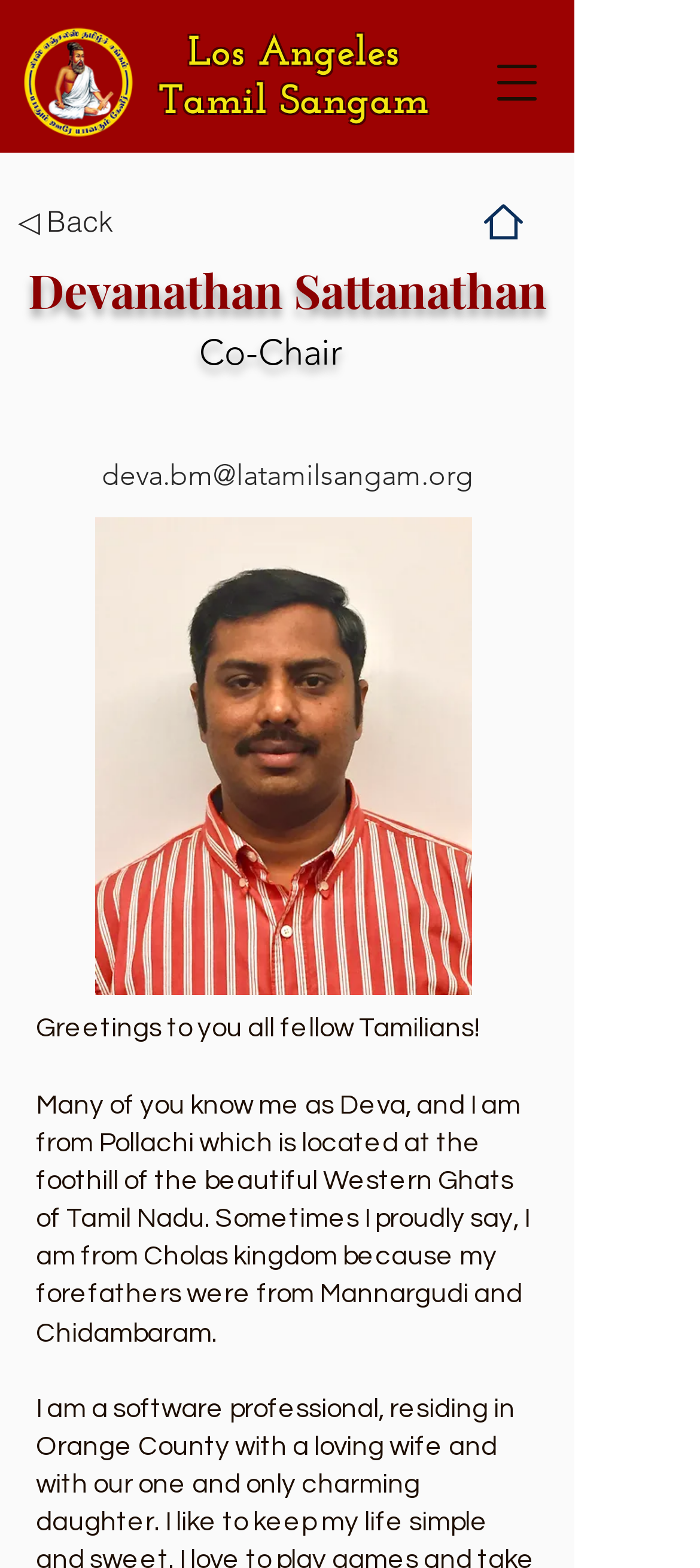Generate a thorough explanation of the webpage's elements.

The webpage is about Devanathan Sattanathan, also known as Deva, who is the Co-Chair of the Los Angeles Tamil Sangam. At the top left of the page, there is a logo of LATS (Los Angeles Tamil Sangam) with a link to the homepage. Next to the logo, there is a heading that reads "Los Angeles Tamil Sangam". On the top right, there is a button to open the navigation menu.

Below the navigation button, there are links to go back and to the home page. Underneath, there is a heading with Devanathan Sattanathan's name, followed by his title "Co-Chair". His email address is also provided as a link.

To the right of the email address, there is an image of Devanathan Sattanathan, which is an avatar. Below the image, there is a greeting message from Devanathan Sattanathan to fellow Tamilians. Following the greeting, there is a paragraph of text that introduces himself, mentioning his hometown Pollachi and his ancestral roots in the Cholas kingdom.

Overall, the webpage appears to be a personal profile or biography of Devanathan Sattanathan, highlighting his role in the Los Angeles Tamil Sangam and providing some personal background information.